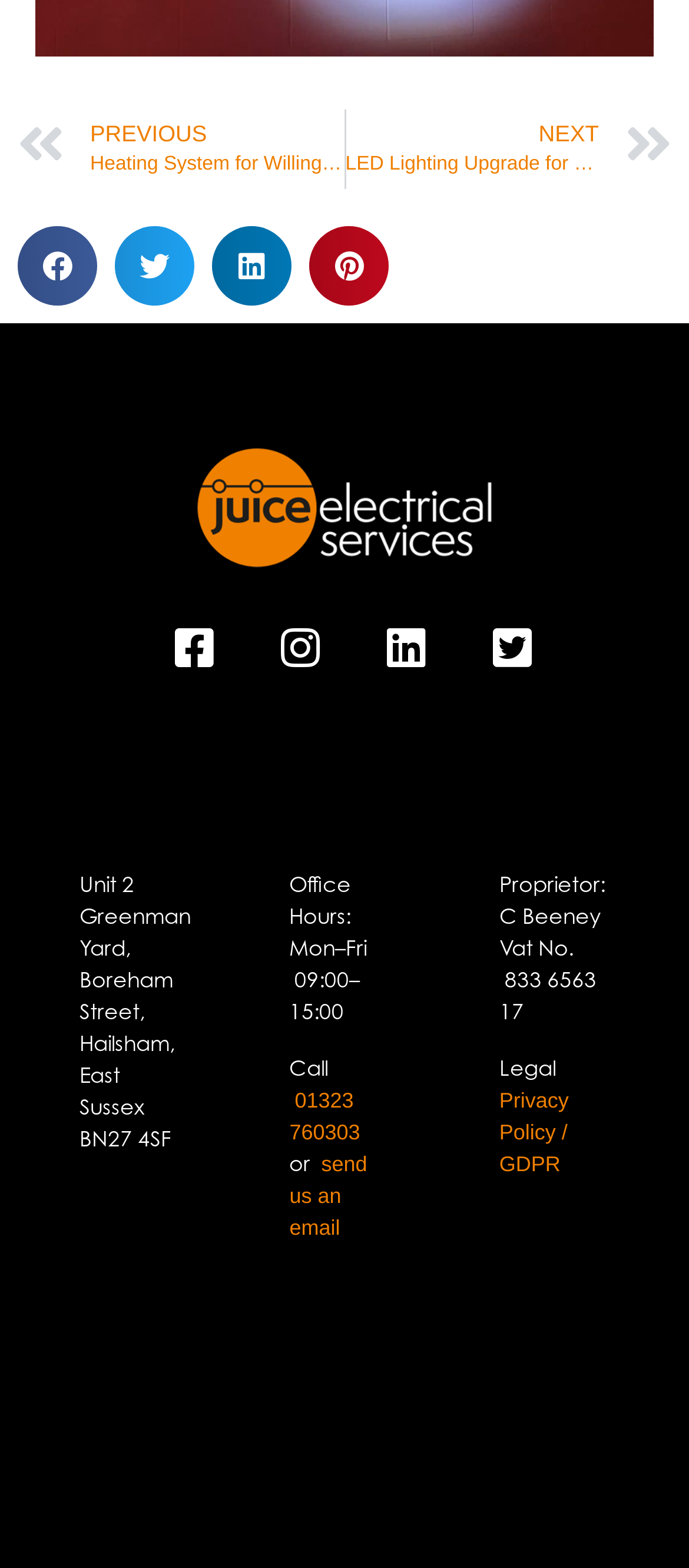What is the address of the company?
Using the information from the image, answer the question thoroughly.

The address of the company can be found in the static text elements at the middle of the webpage, which are 'Unit 2 Greenman Yard, Boreham Street, Hailsham,' 'East Sussex', and 'BN27 4SF'.